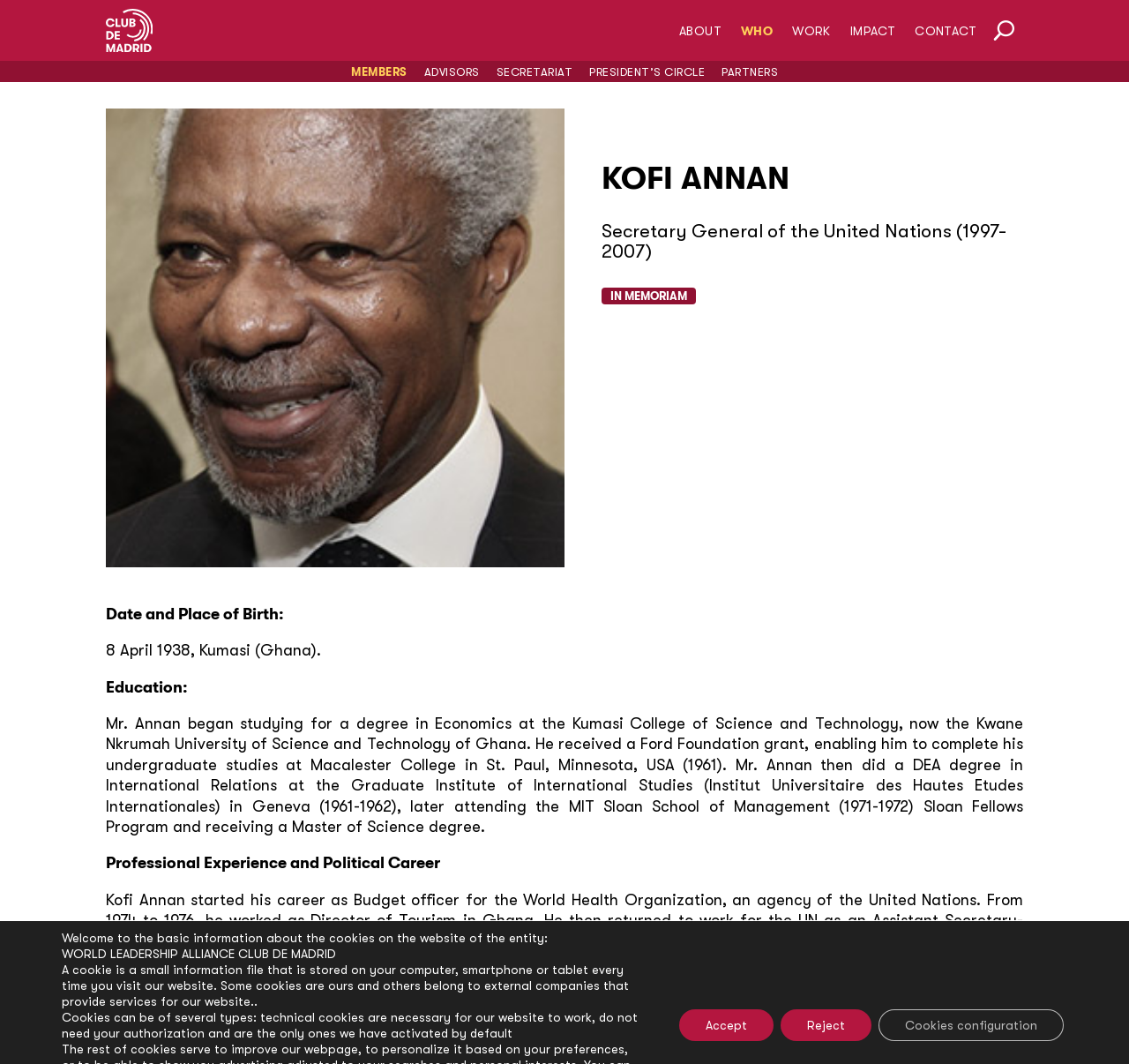Pinpoint the bounding box coordinates of the clickable element to carry out the following instruction: "Click the CONTACT link."

[0.81, 0.023, 0.865, 0.041]